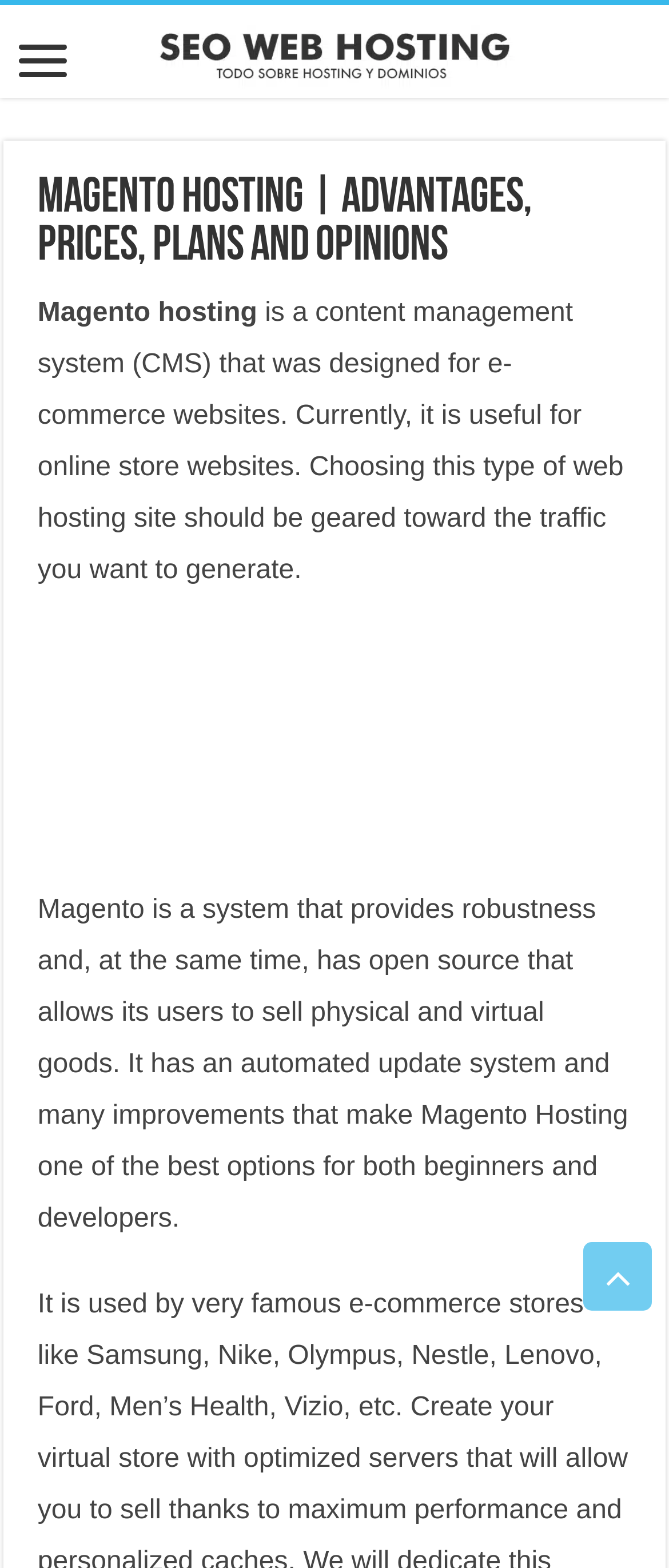Determine the bounding box coordinates of the UI element that matches the following description: "title="Hosting Web SEO"". The coordinates should be four float numbers between 0 and 1 in the format [left, top, right, bottom].

[0.0, 0.003, 1.0, 0.063]